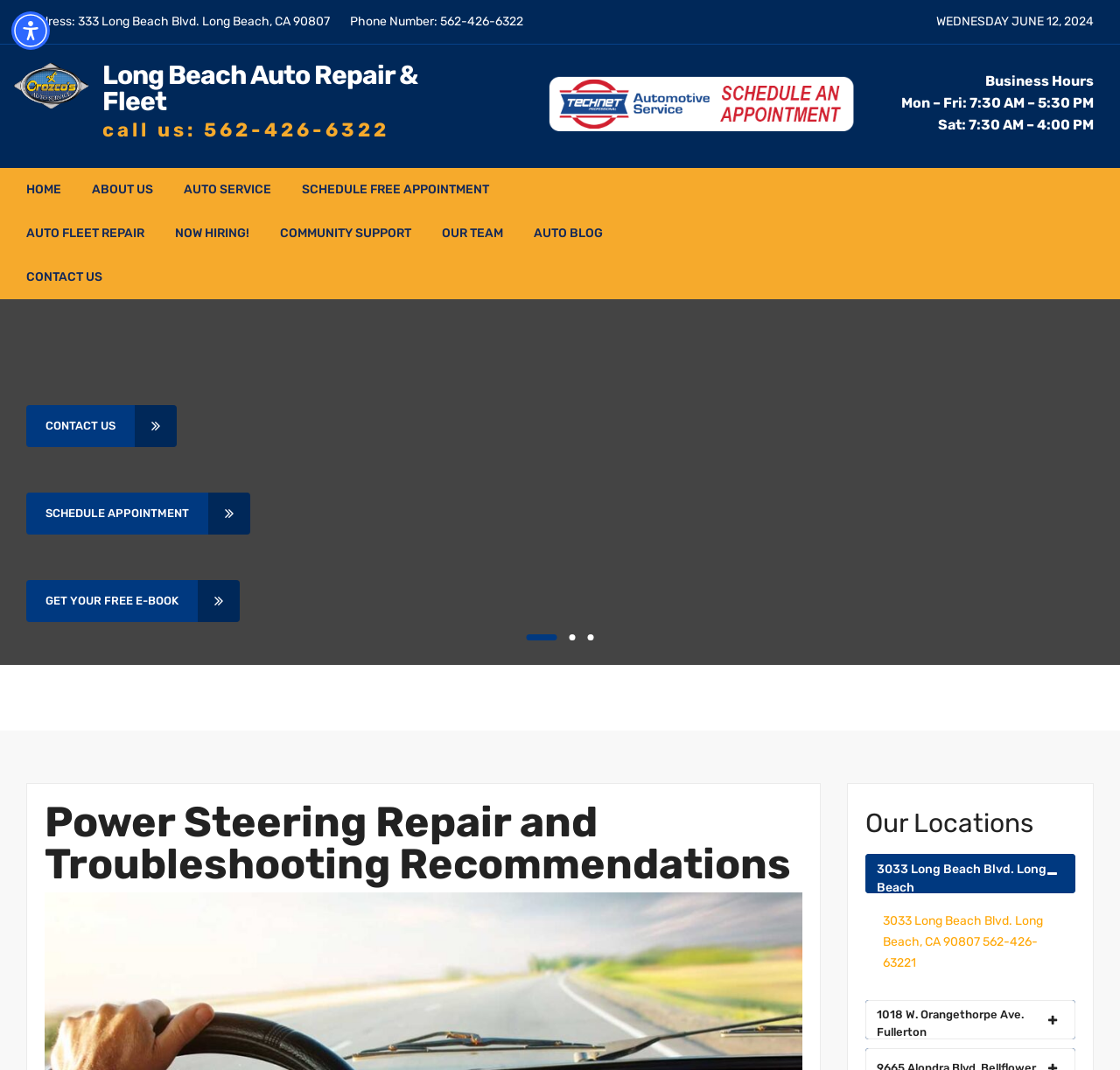Please identify the bounding box coordinates of the element's region that needs to be clicked to fulfill the following instruction: "Visit Orozco's Long Beach". The bounding box coordinates should consist of four float numbers between 0 and 1, i.e., [left, top, right, bottom].

[0.012, 0.058, 0.08, 0.103]